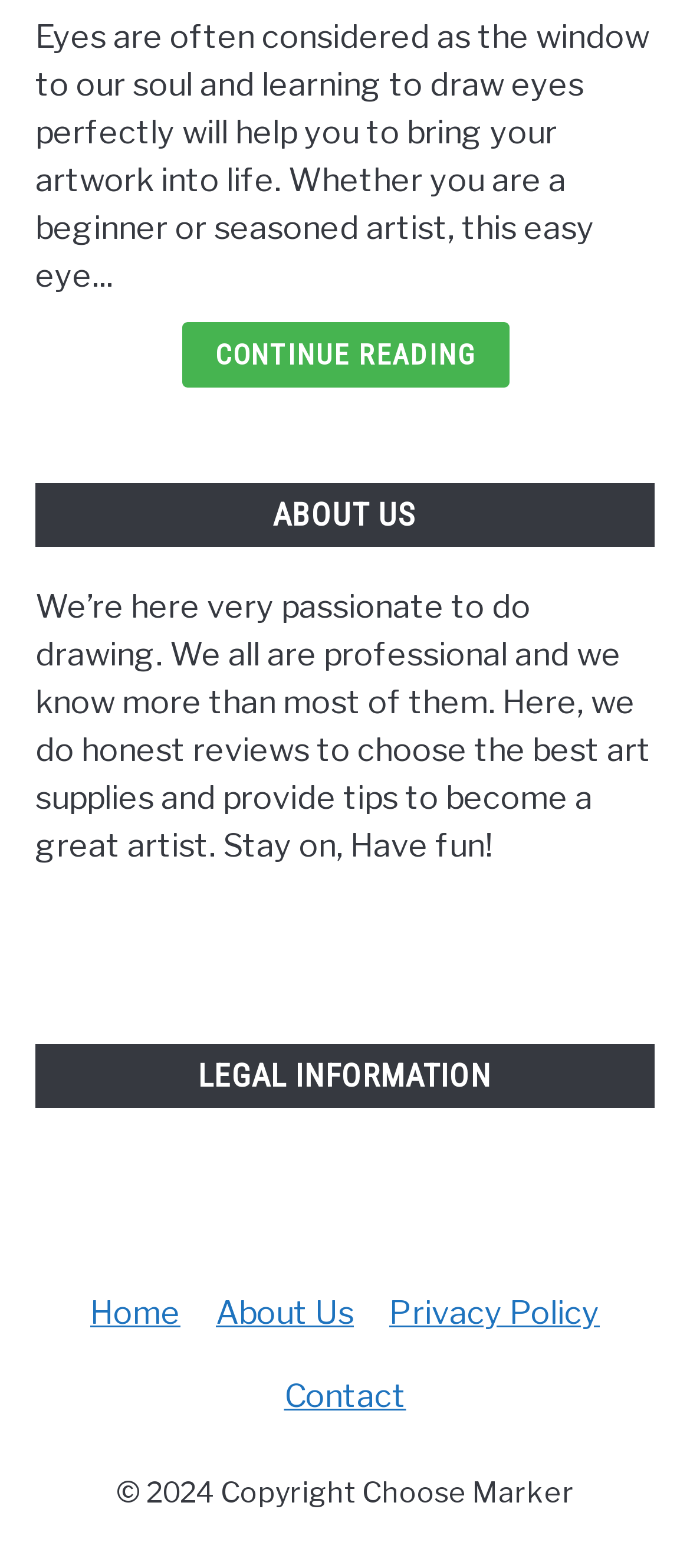Please examine the image and provide a detailed answer to the question: What is the name of the website?

The name of the website is Choose Marker, which is mentioned in the static text '© 2024 Copyright Choose Marker'.